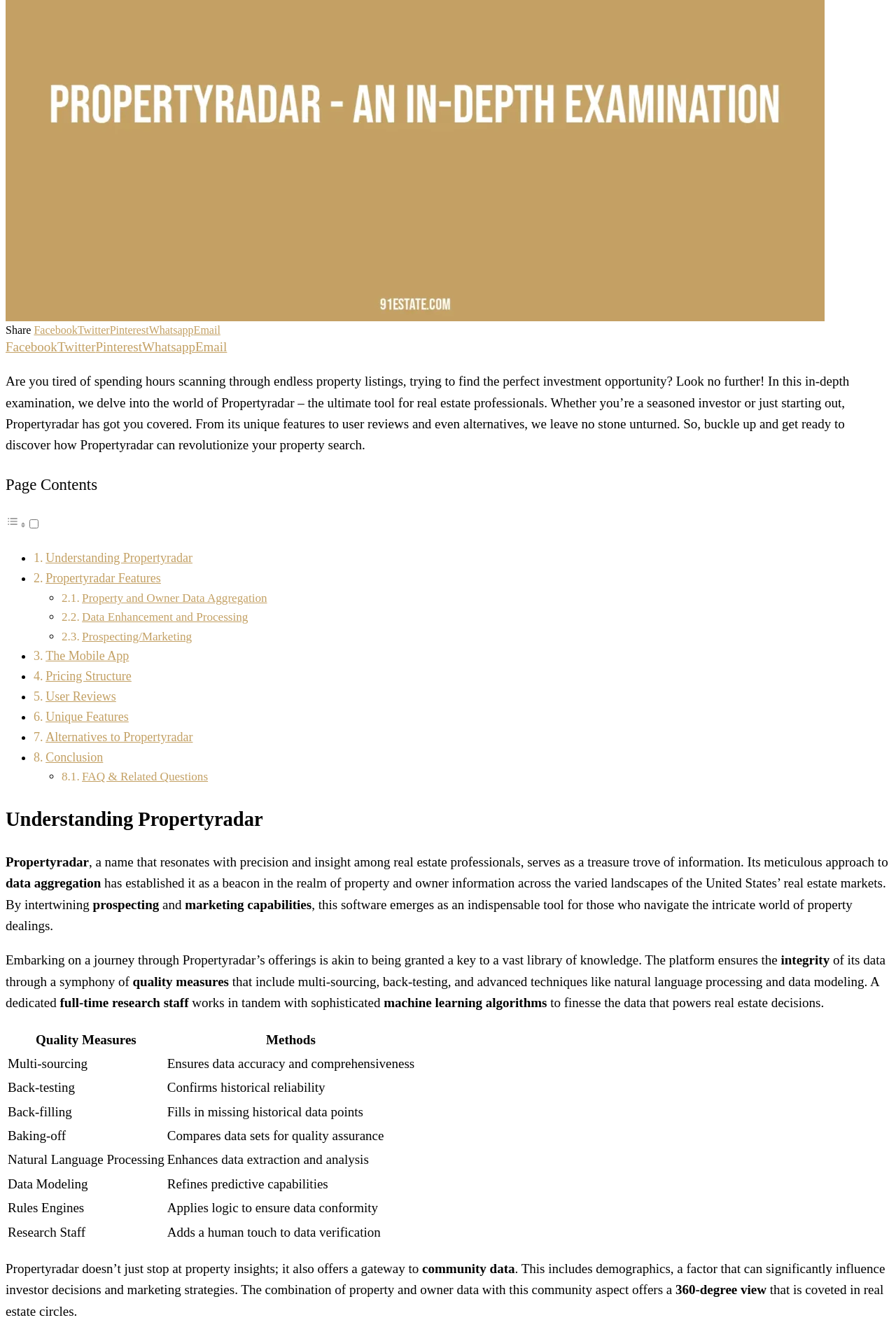Find the bounding box of the UI element described as follows: "Propertyradar Features".

[0.051, 0.43, 0.18, 0.441]